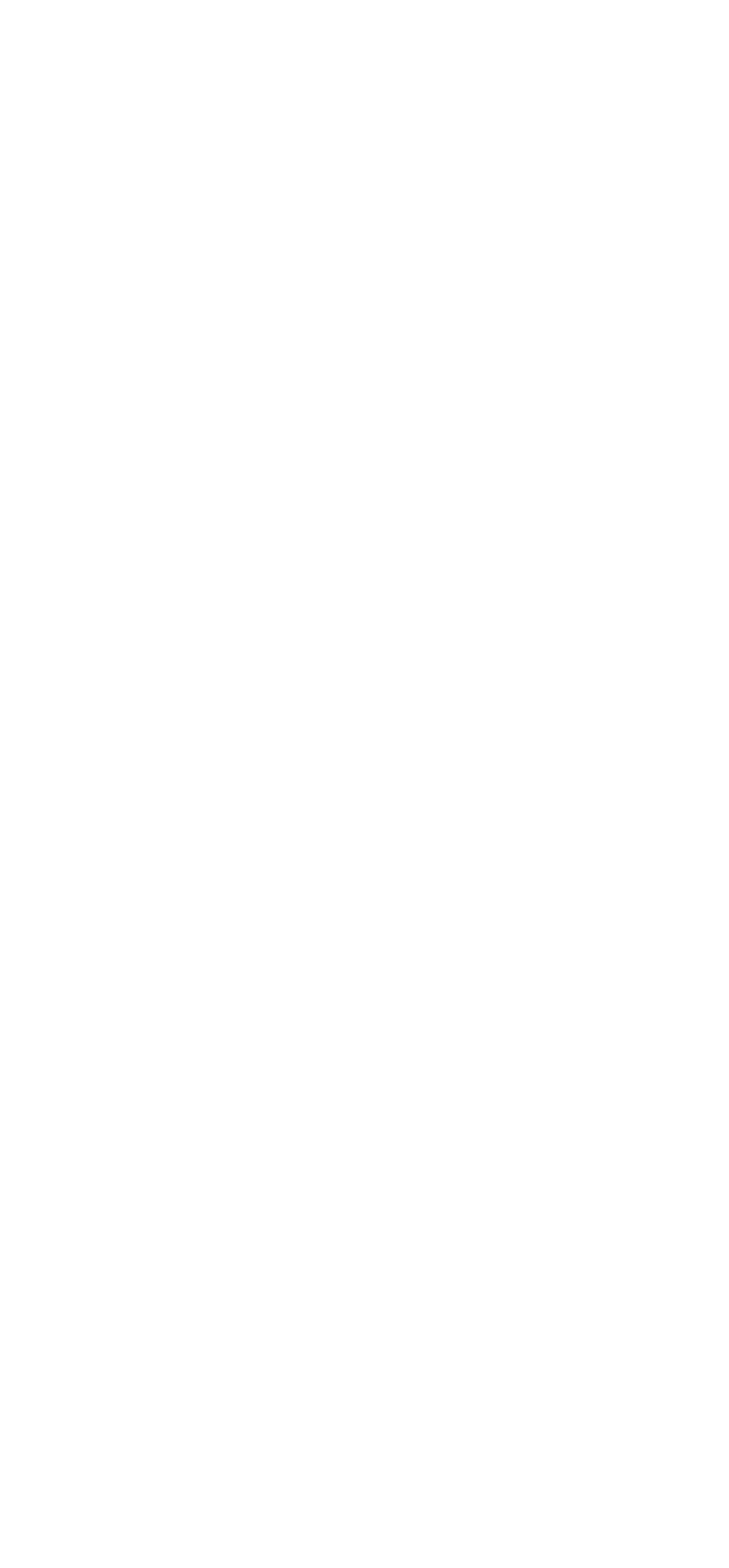Please look at the image and answer the question with a detailed explanation: What is the theme of the website?

The website has a greeting that says 'Happy shopping, Bellas!' which suggests that the theme of the website is related to shopping.